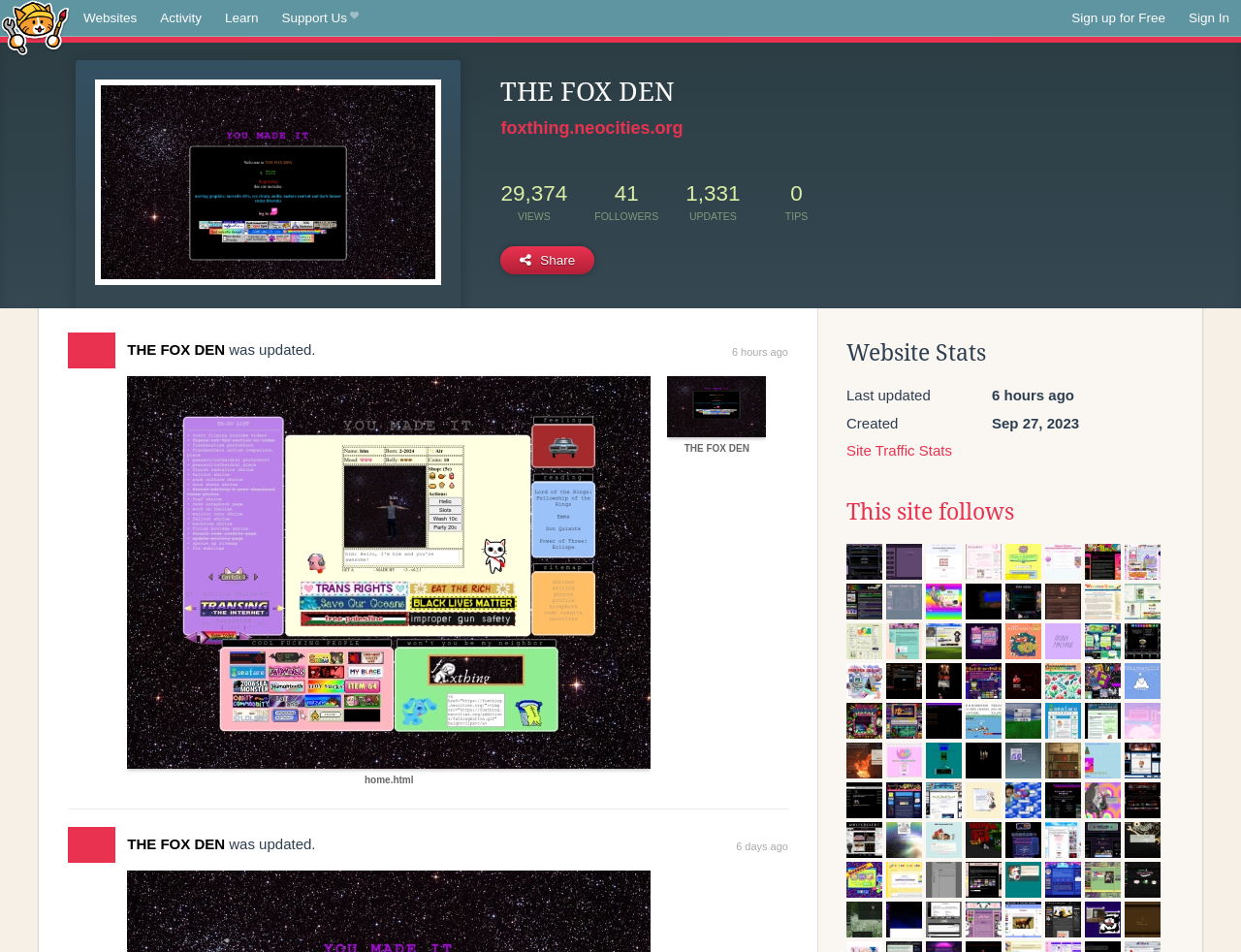Please look at the image and answer the question with a detailed explanation: What is the purpose of the 'Site Traffic Stats' link?

The 'Site Traffic Stats' link is likely used to view the site traffic statistics of THE FOX DEN, which can provide information about the website's traffic and engagement.